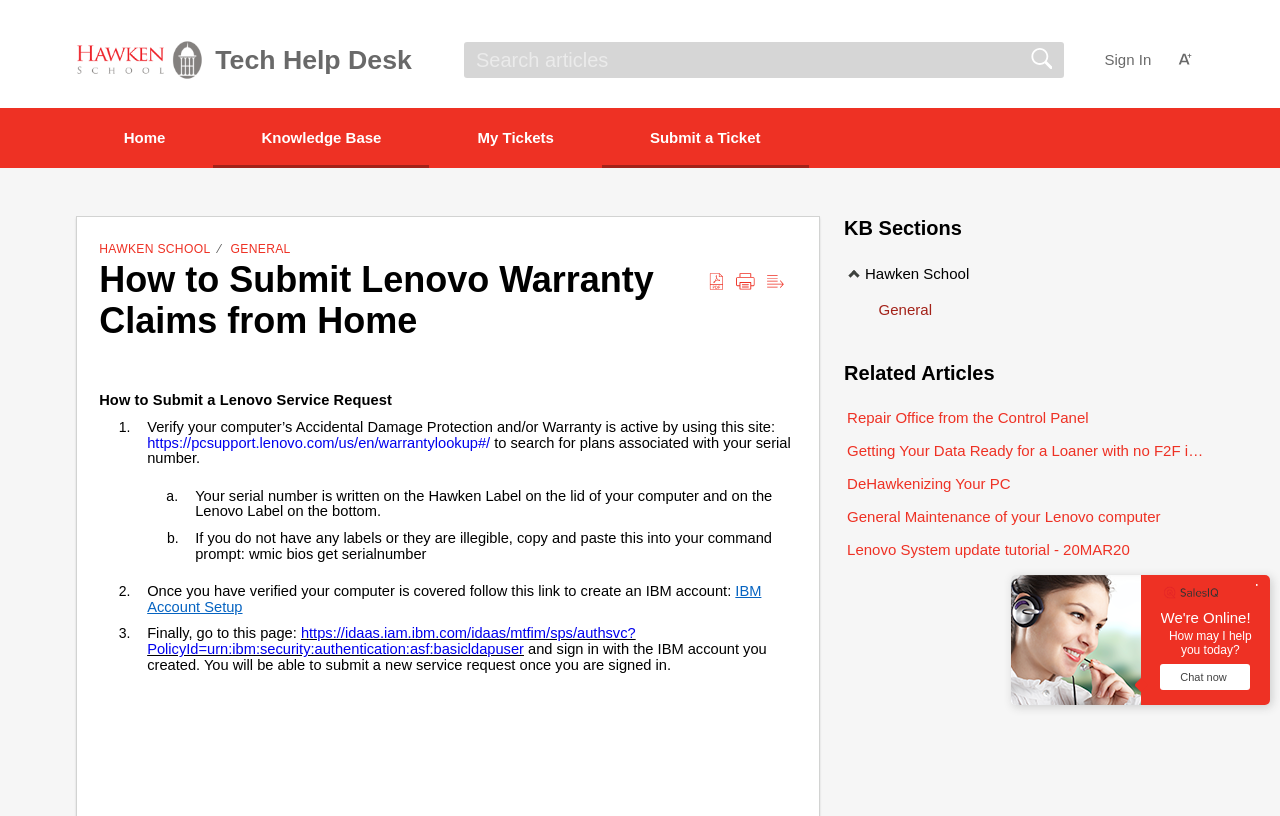Locate the bounding box coordinates of the segment that needs to be clicked to meet this instruction: "Download as PDF".

[0.553, 0.331, 0.566, 0.361]